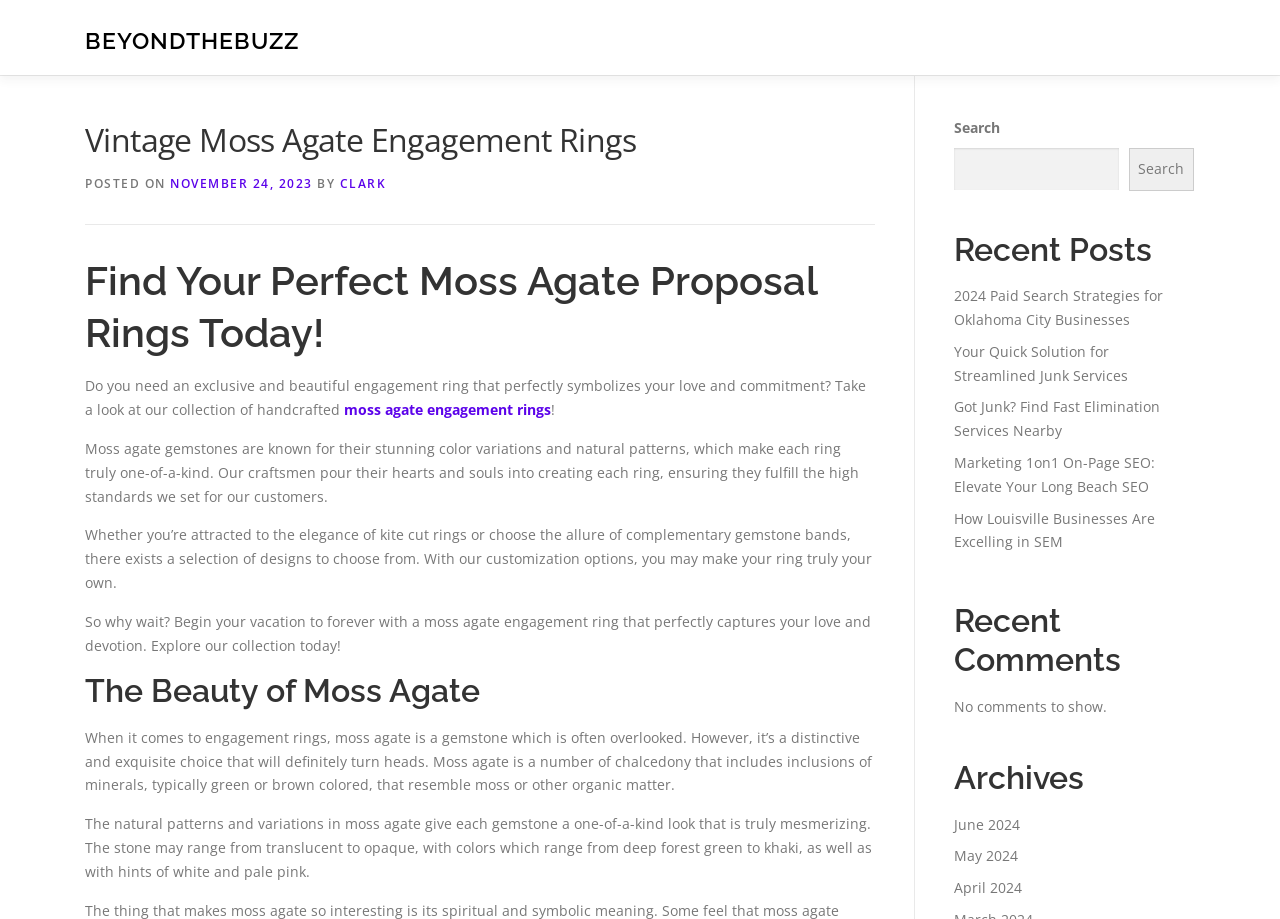Determine the bounding box coordinates for the element that should be clicked to follow this instruction: "Search for something". The coordinates should be given as four float numbers between 0 and 1, in the format [left, top, right, bottom].

[0.745, 0.161, 0.874, 0.208]